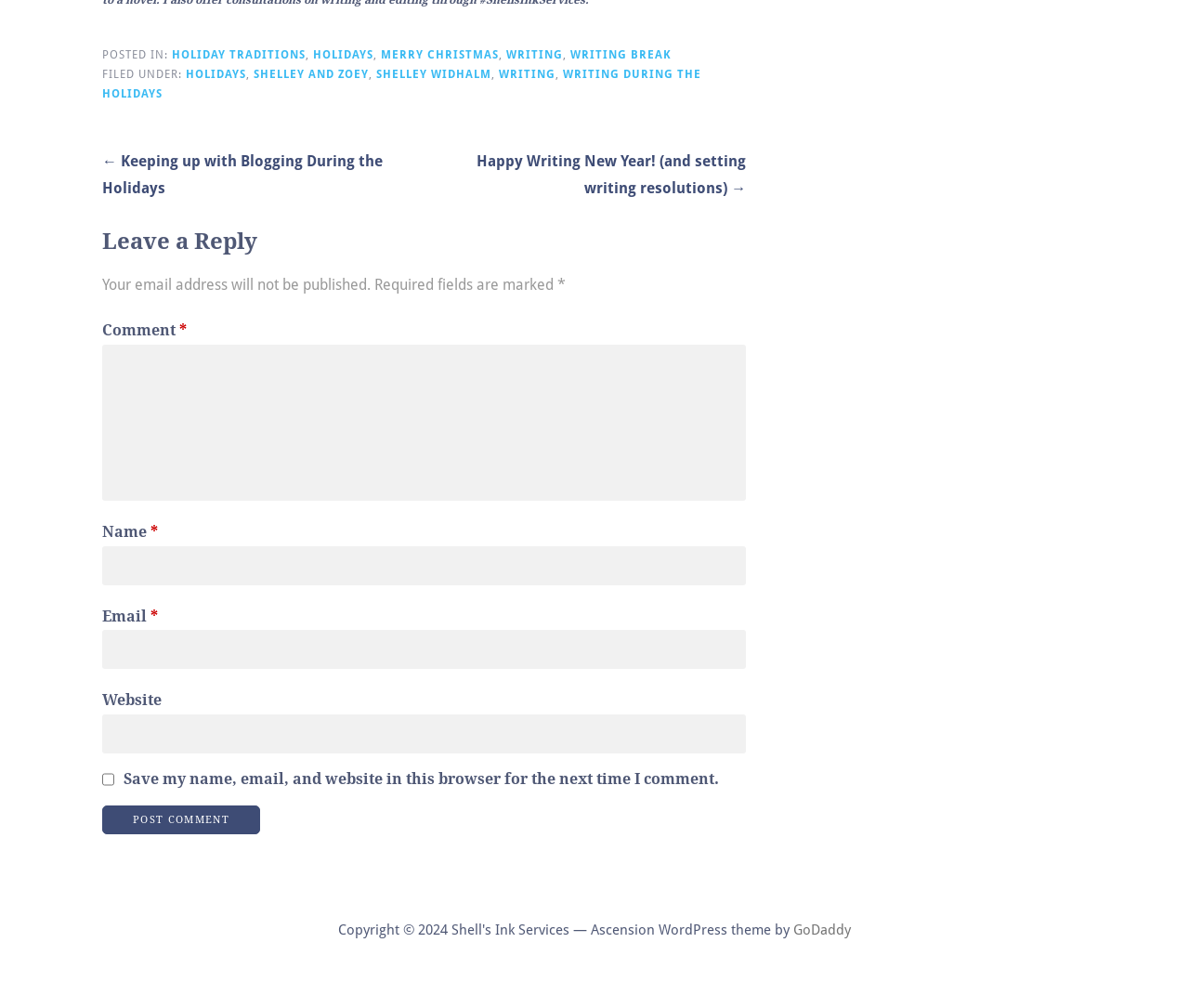Please identify the coordinates of the bounding box that should be clicked to fulfill this instruction: "Leave a reply".

[0.086, 0.224, 0.628, 0.255]